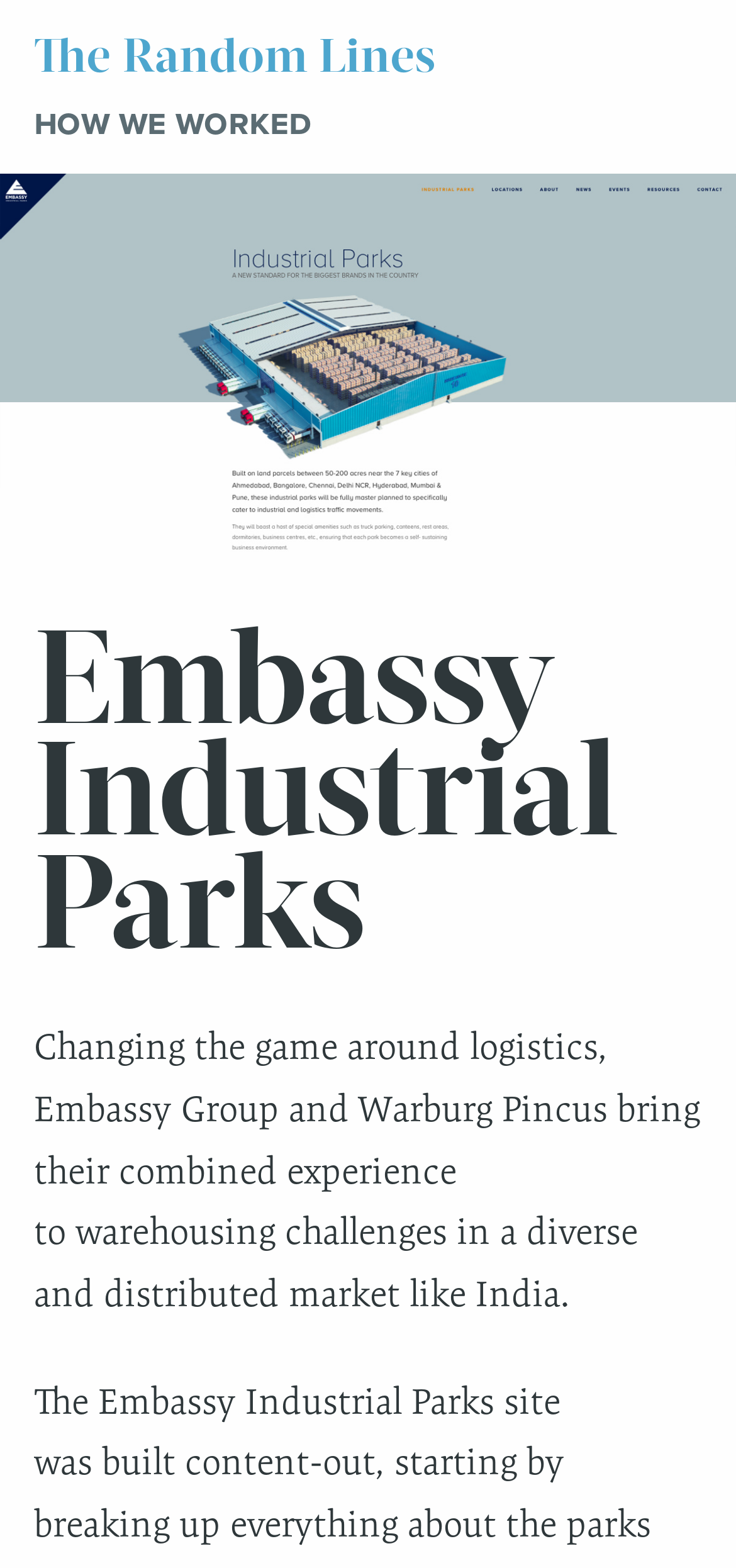Based on the element description The Random Lines, identify the bounding box coordinates for the UI element. The coordinates should be in the format (top-left x, top-left y, bottom-right x, bottom-right y) and within the 0 to 1 range.

[0.046, 0.022, 0.954, 0.052]